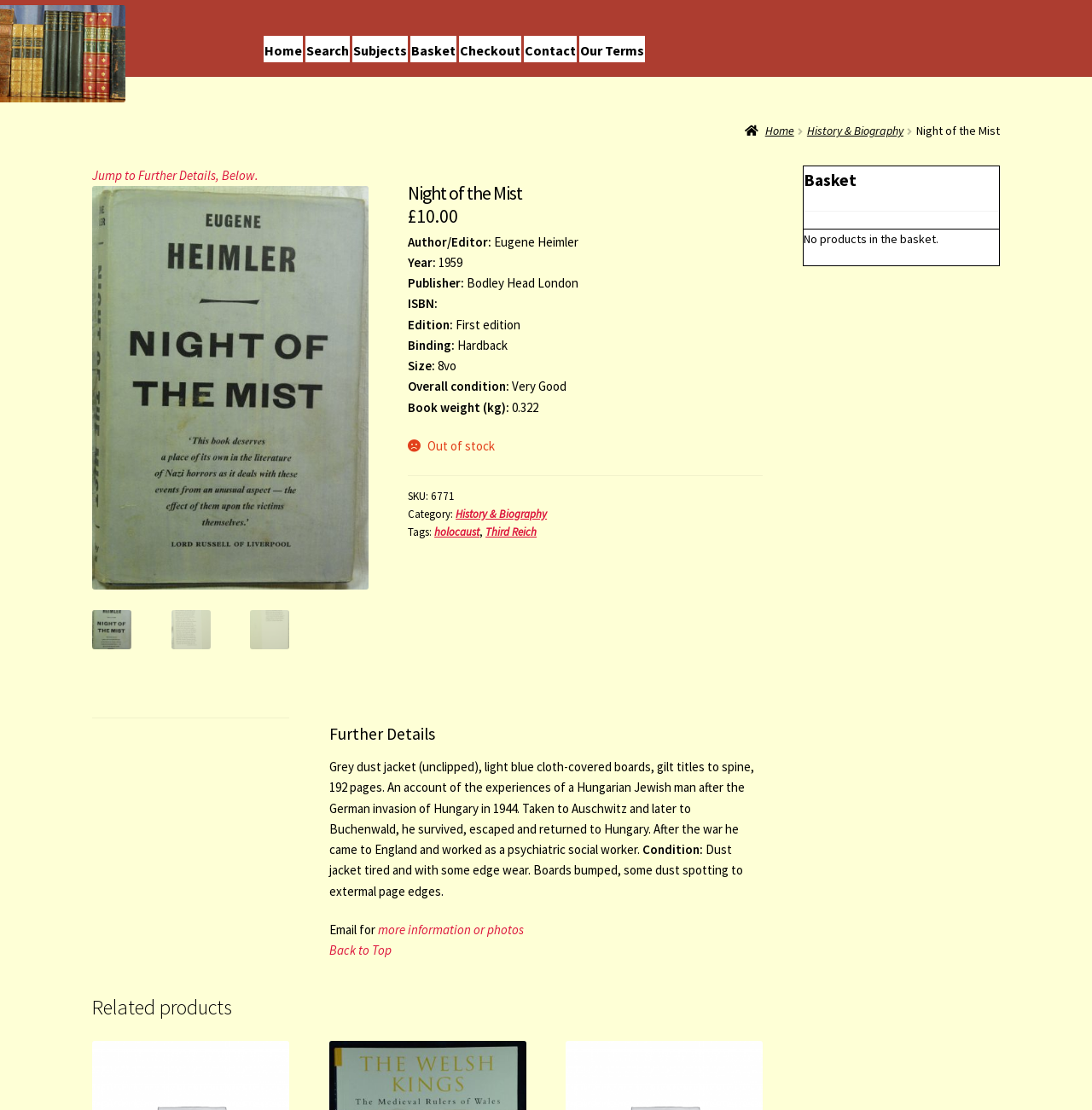Can you find the bounding box coordinates of the area I should click to execute the following instruction: "Click on the 'Search' link"?

[0.28, 0.033, 0.32, 0.056]